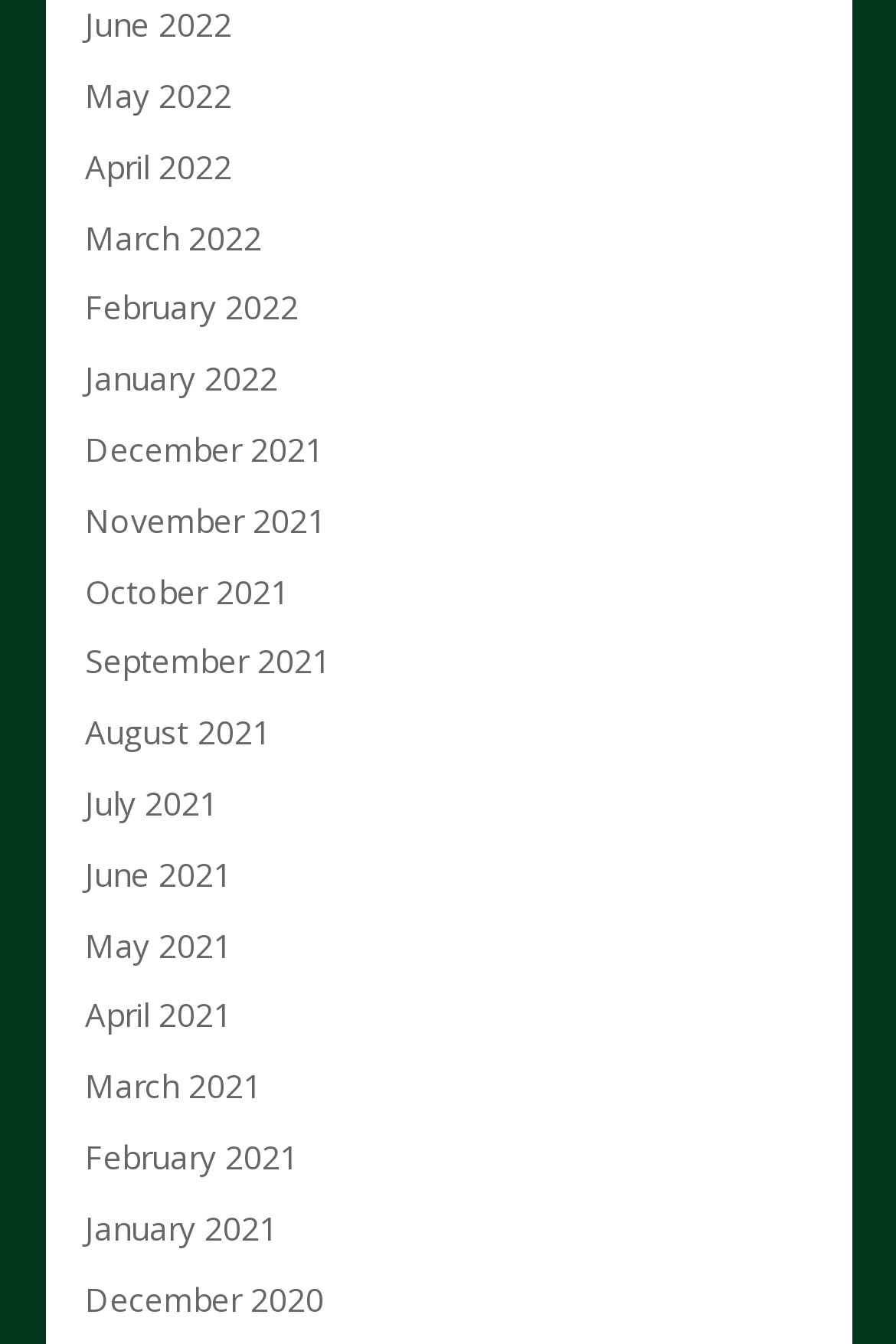Identify the bounding box coordinates of the clickable section necessary to follow the following instruction: "Explore Вавада казино онлайн 🎰 Официальный сайт | Регистрация на Vavada зеркало и вход". The coordinates should be presented as four float numbers from 0 to 1, i.e., [left, top, right, bottom].

None